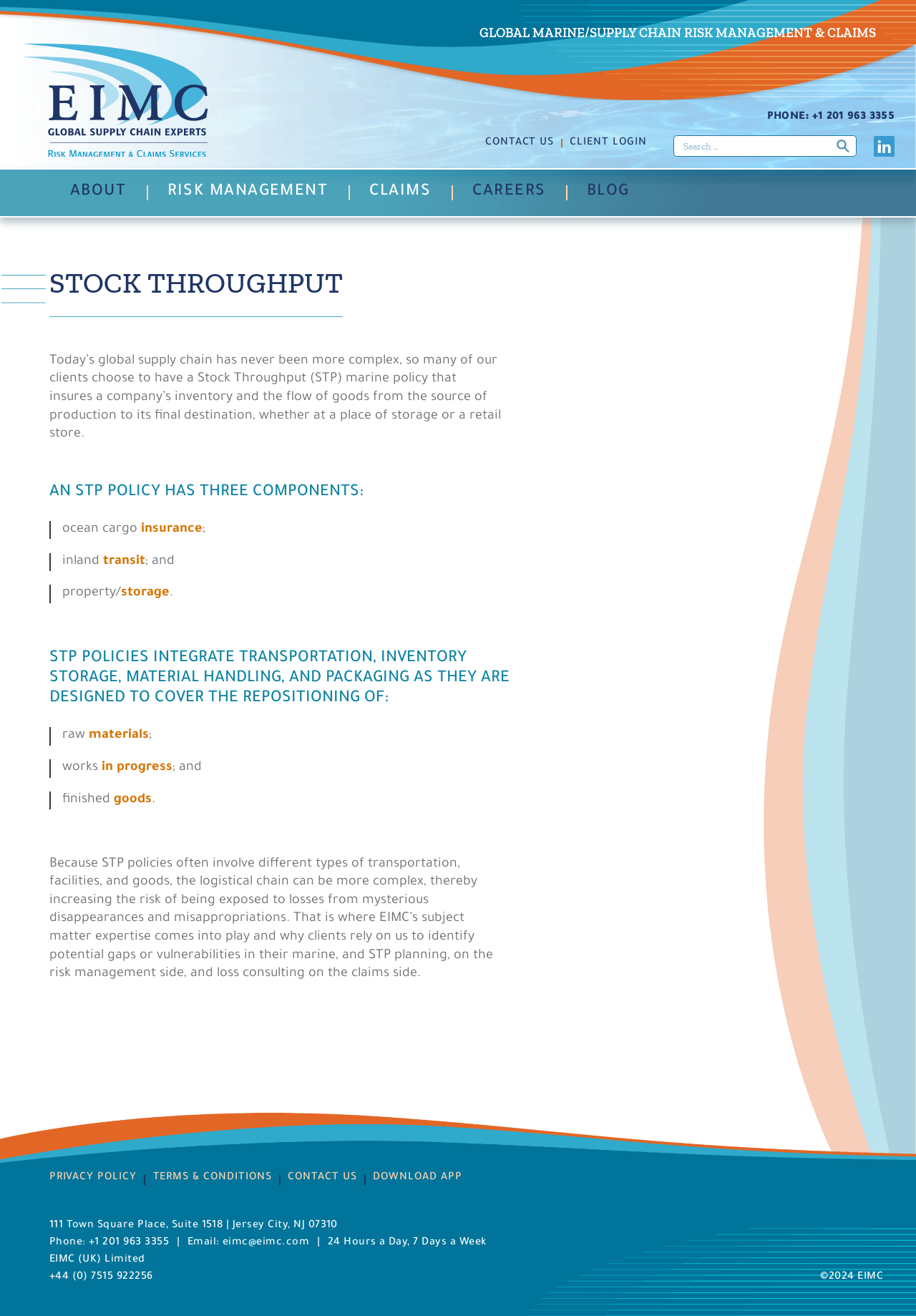Please identify the bounding box coordinates of the region to click in order to complete the given instruction: "Call the phone number". The coordinates should be four float numbers between 0 and 1, i.e., [left, top, right, bottom].

[0.887, 0.085, 0.977, 0.093]